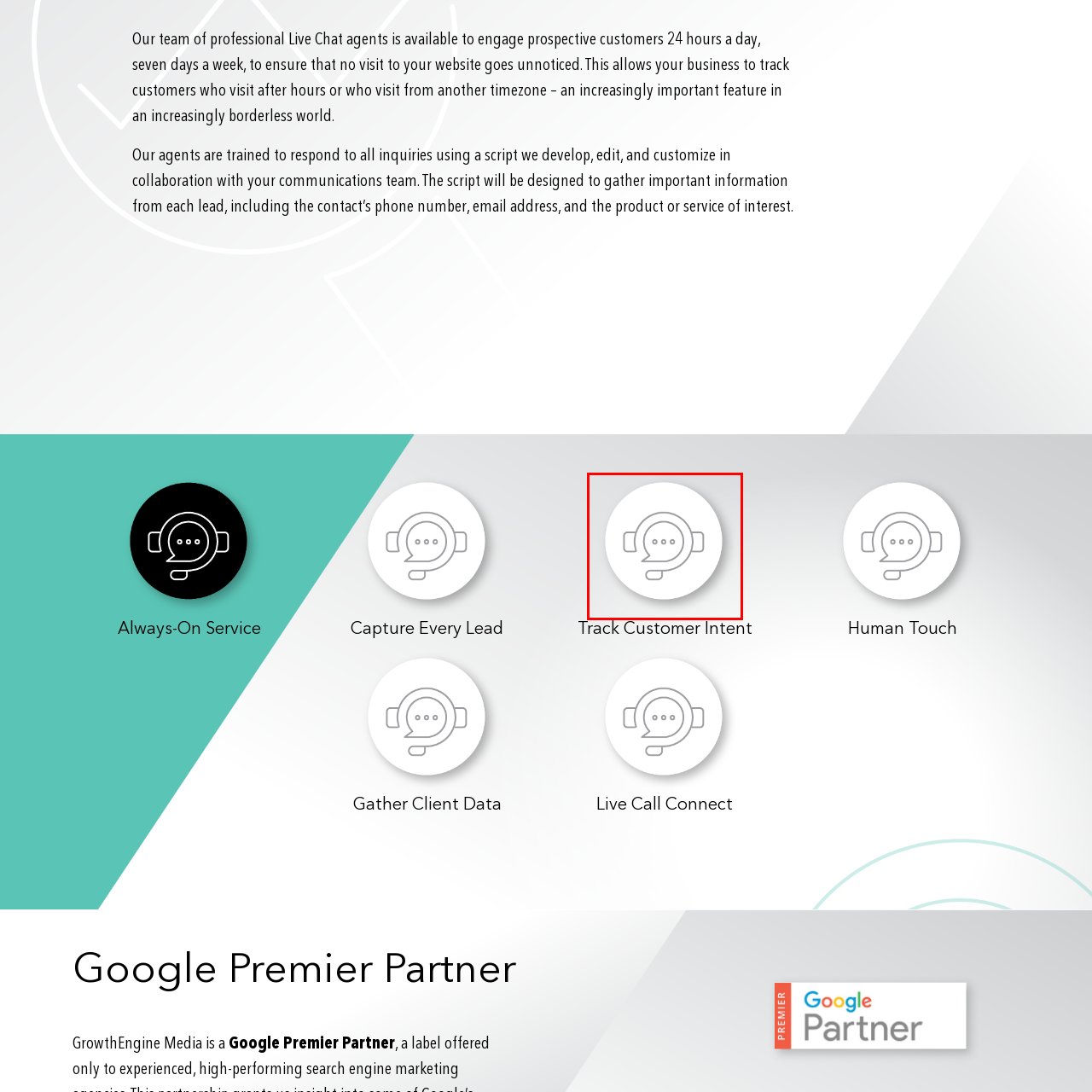Pay close attention to the image within the red perimeter and provide a detailed answer to the question that follows, using the image as your primary source: 
What is essential for businesses aiming to enhance customer interactions?

The question asks about what is essential for businesses aiming to enhance customer interactions. Based on the caption, it is mentioned that a proactive and always-on service is essential for businesses aiming to enhance customer interactions, which is encapsulated by the design of the circular icon.